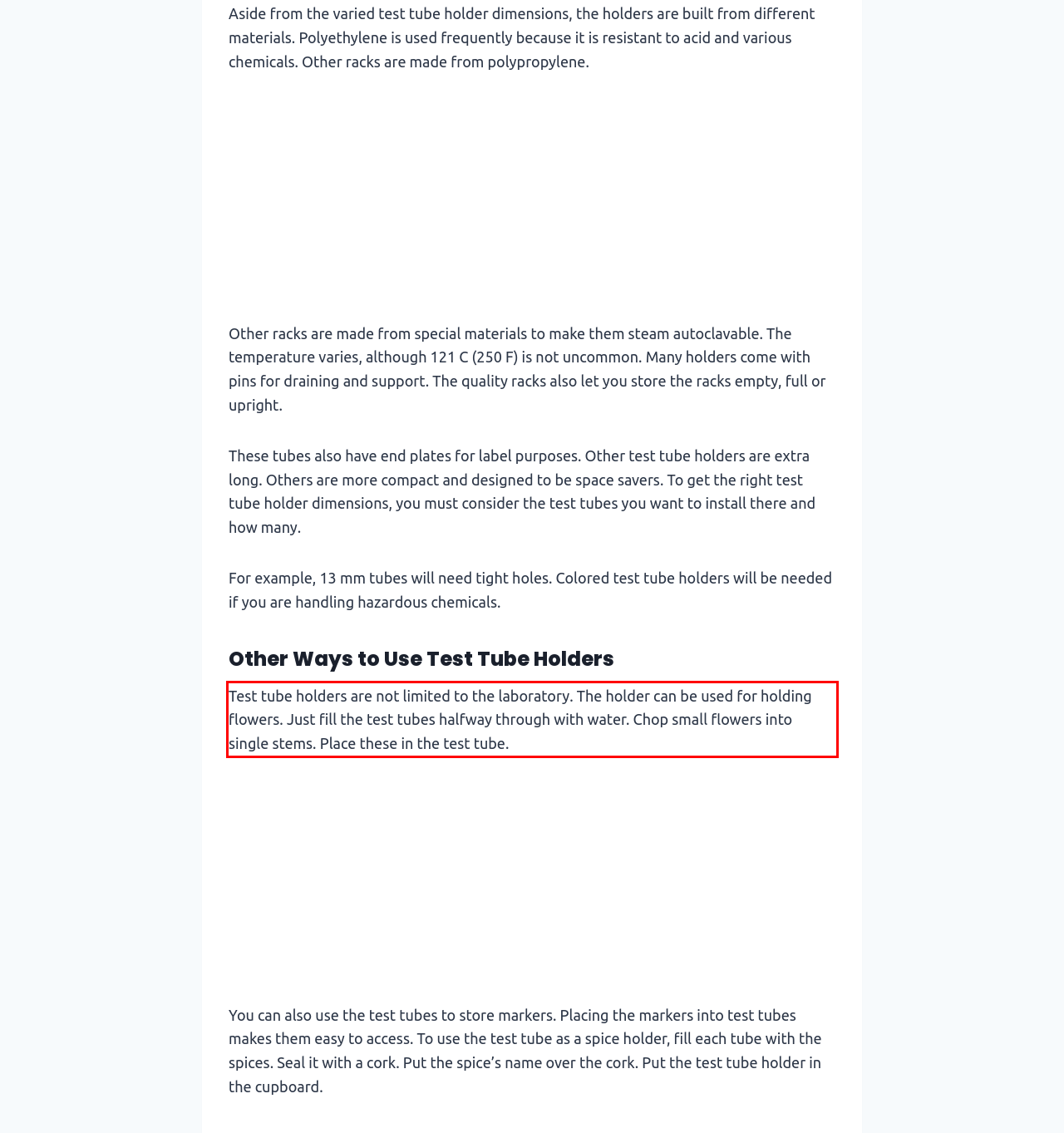Please analyze the screenshot of a webpage and extract the text content within the red bounding box using OCR.

Test tube holders are not limited to the laboratory. The holder can be used for holding flowers. Just fill the test tubes halfway through with water. Chop small flowers into single stems. Place these in the test tube.